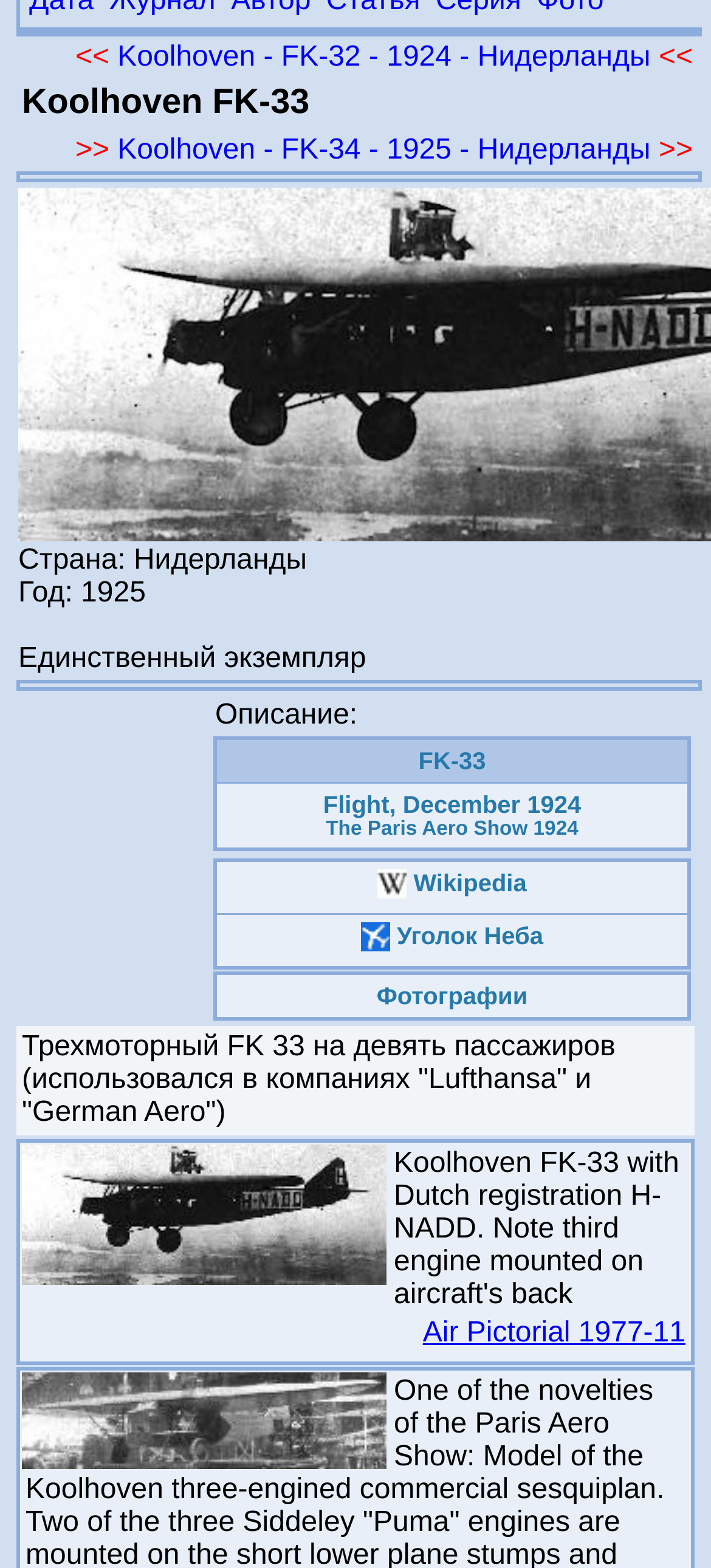Identify the bounding box of the UI component described as: "Air Pictorial 1977-11".

[0.595, 0.84, 0.964, 0.86]